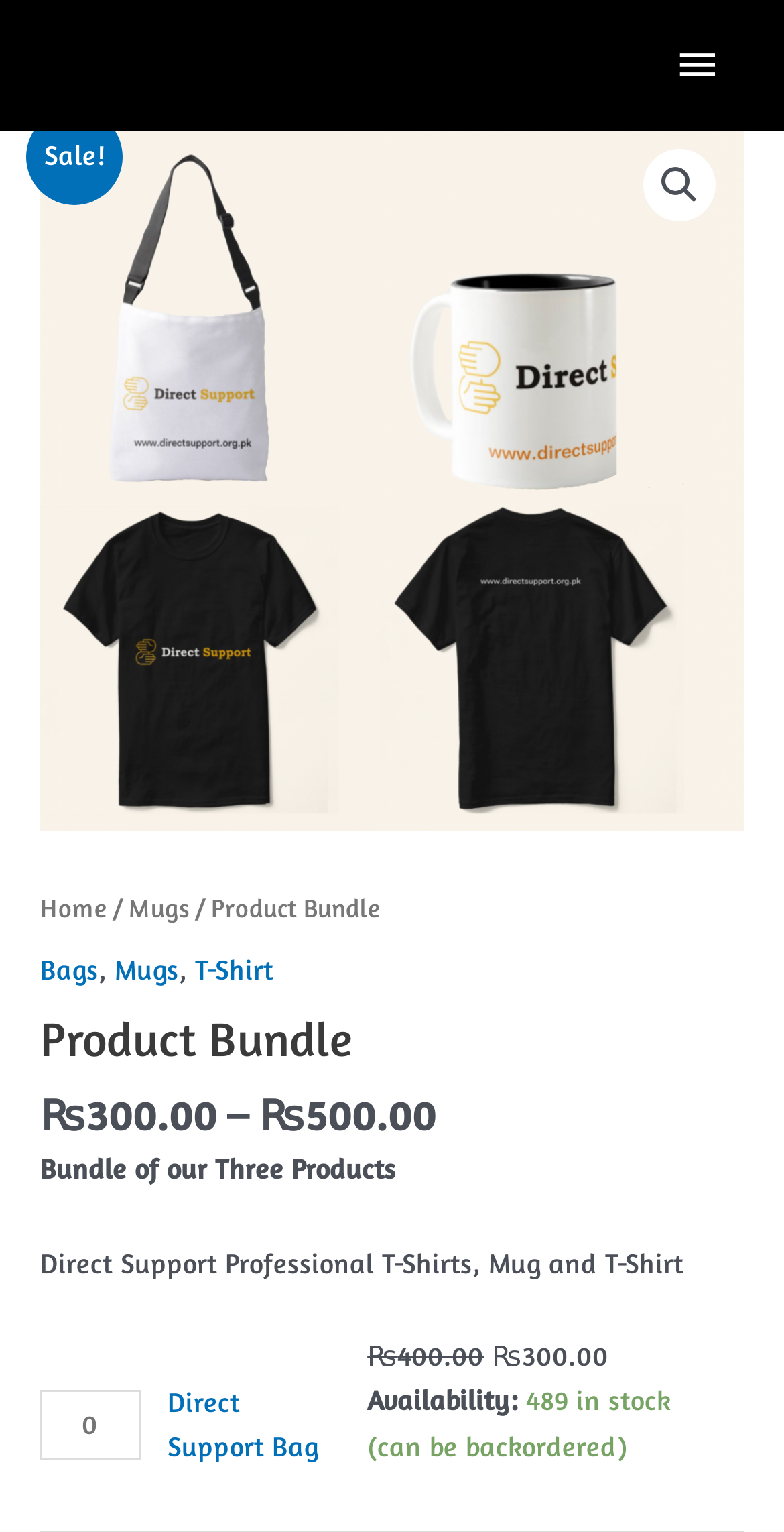From the details in the image, provide a thorough response to the question: What is the price range of the product bundle?

The price range of the product bundle can be found in the section where the prices are mentioned. The minimum price is ₨300.00 and the maximum price is ₨500.00.